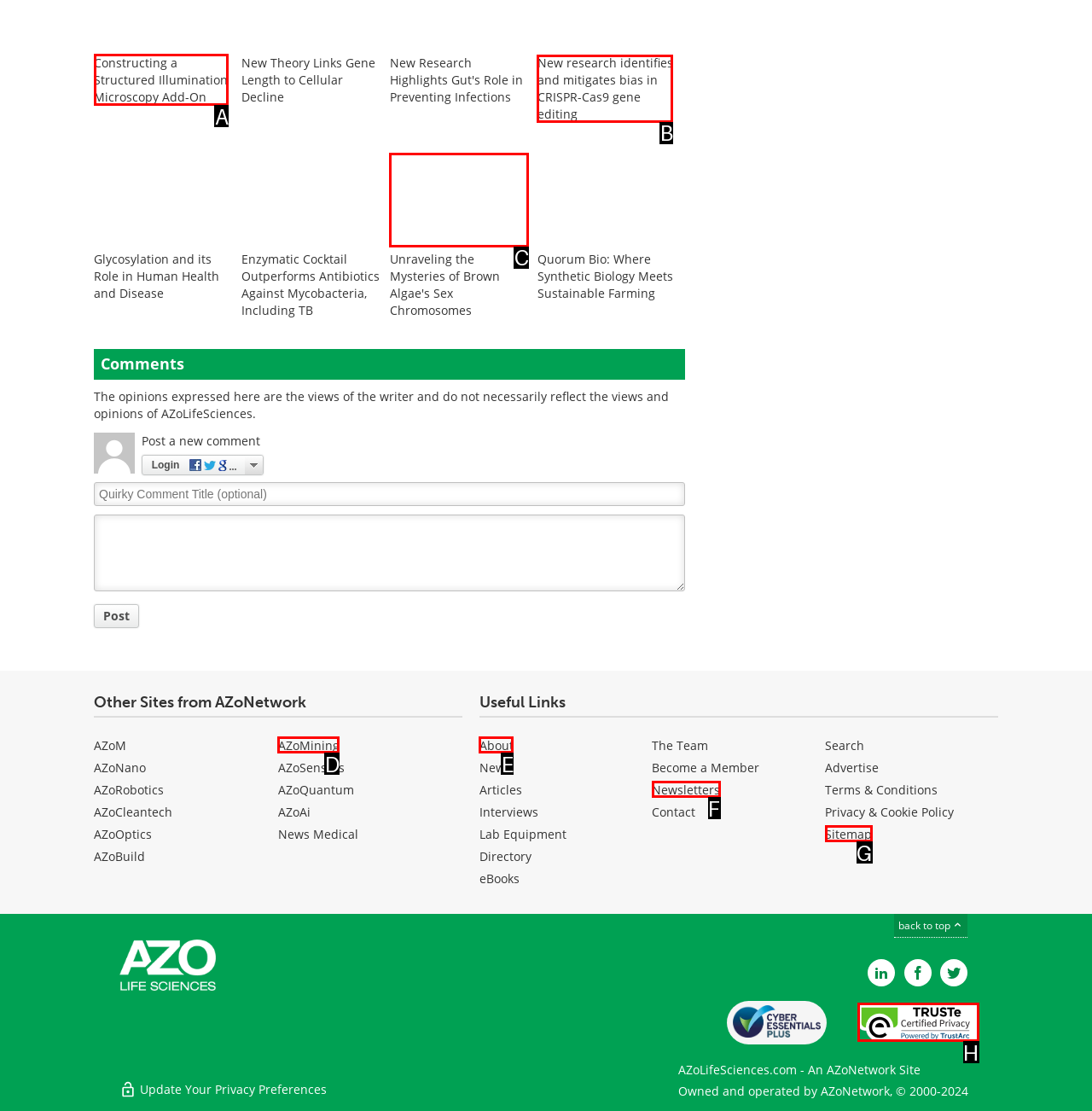Tell me which letter corresponds to the UI element that should be clicked to fulfill this instruction: Click on the link 'Constructing a Structured Illumination Microscopy Add-On'
Answer using the letter of the chosen option directly.

A